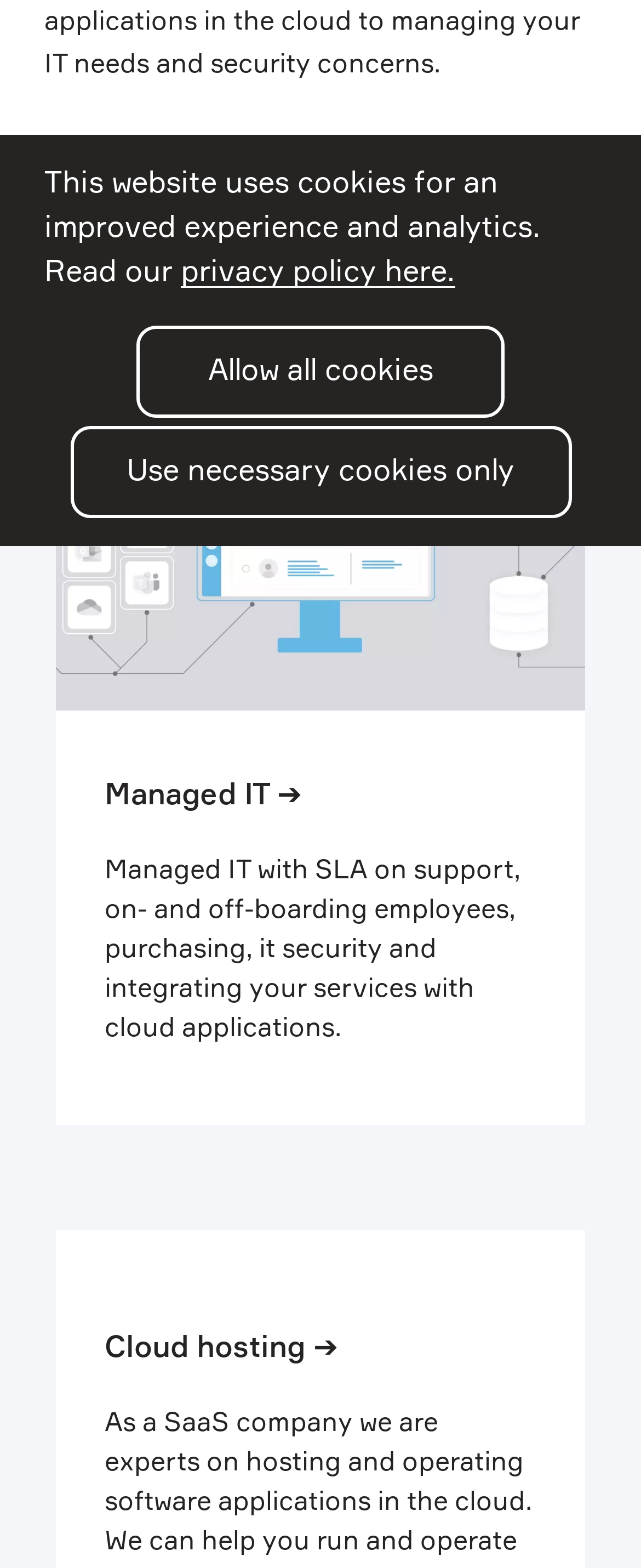Identify the bounding box coordinates for the UI element described as follows: Allow all cookies. Use the format (top-left x, top-left y, bottom-right x, bottom-right y) and ensure all values are floating point numbers between 0 and 1.

[0.213, 0.207, 0.787, 0.266]